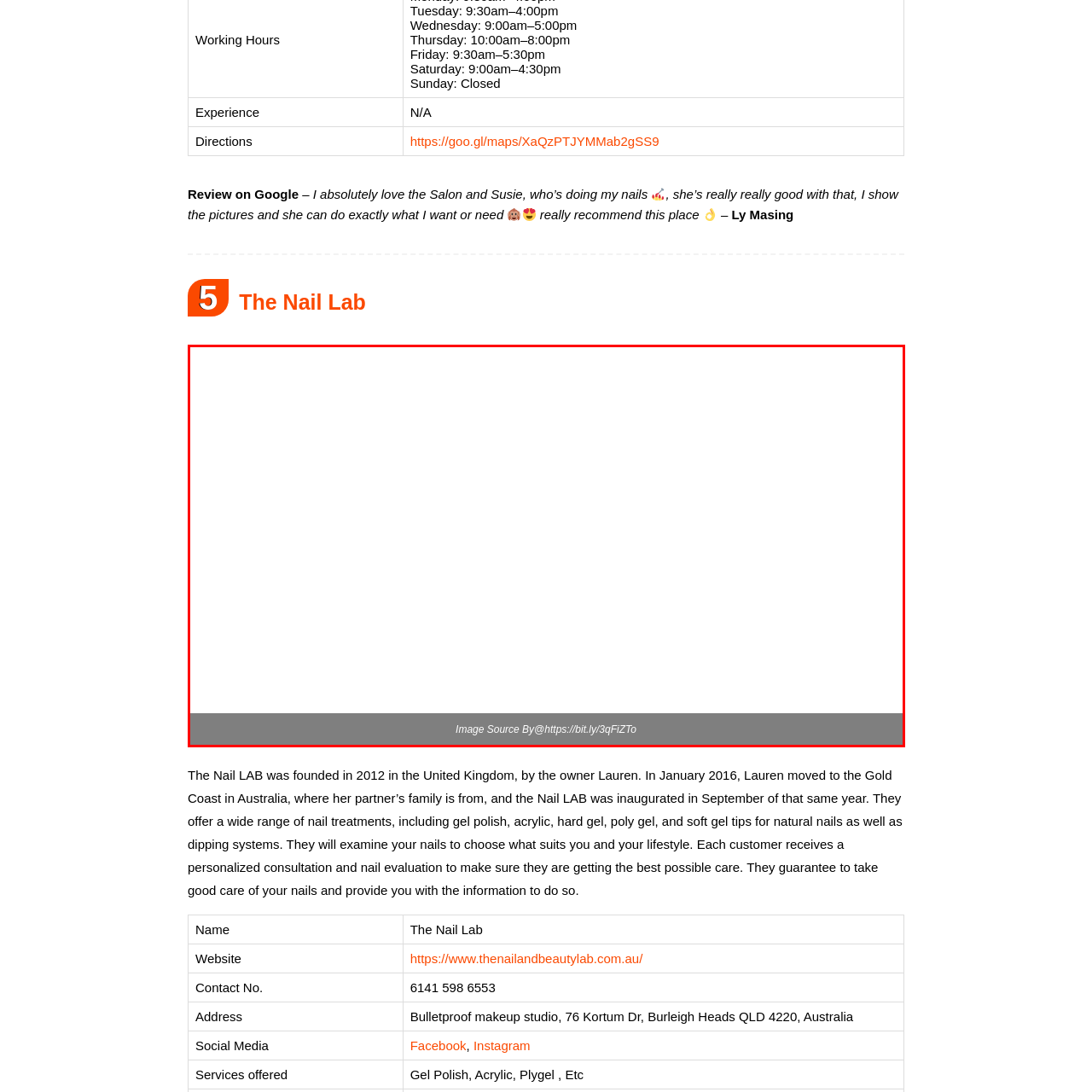What is the source of the image?
Focus on the section marked by the red bounding box and elaborate on the question as thoroughly as possible.

The caption below the main image provides the source of the image, which is attributed to @https://bit.ly/3qFiZTo, indicating the original creator or provider of the image.